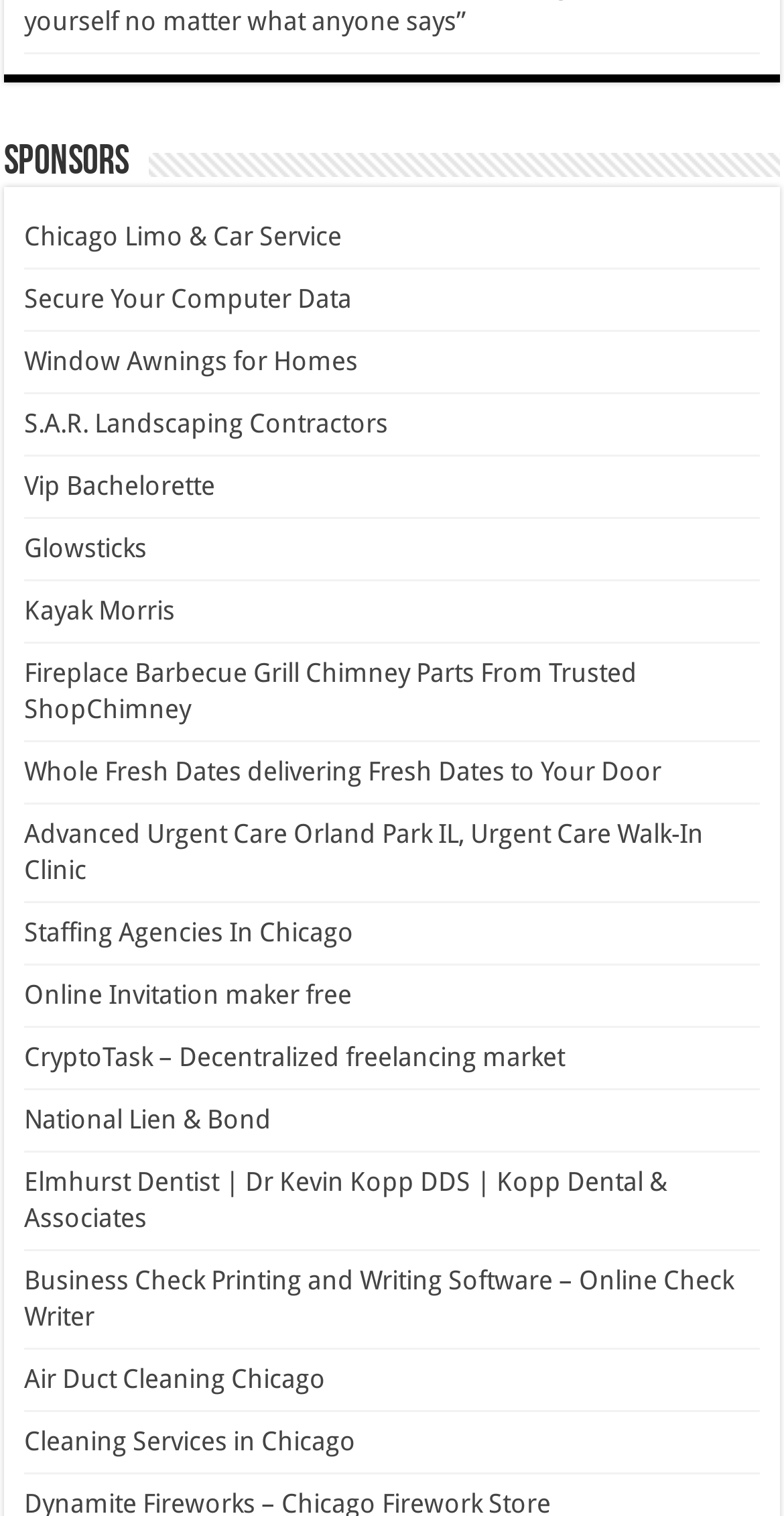What is the category of the listed links?
From the image, respond using a single word or phrase.

Sponsors